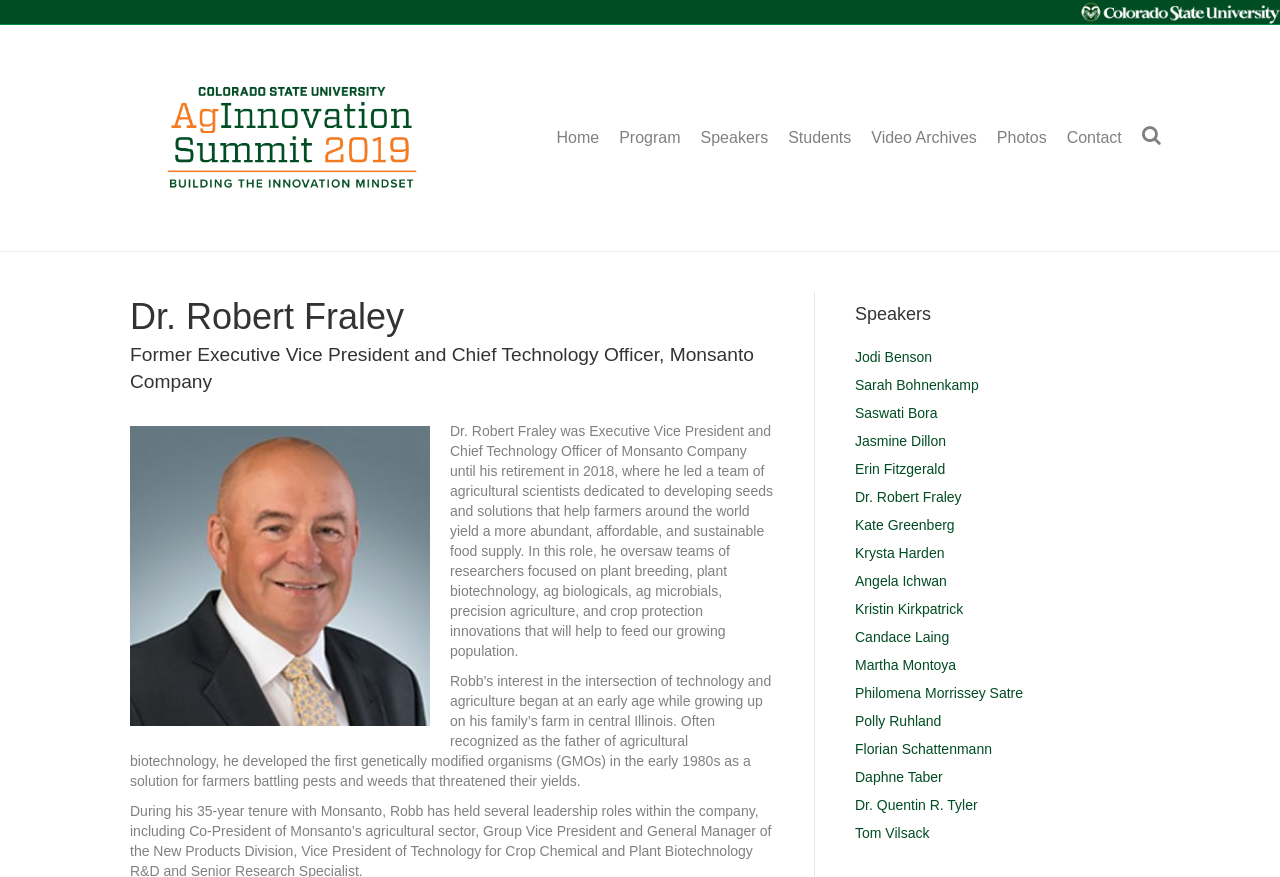Provide the bounding box coordinates for the specified HTML element described in this description: "Dr. Quentin R. Tyler". The coordinates should be four float numbers ranging from 0 to 1, in the format [left, top, right, bottom].

[0.668, 0.909, 0.764, 0.927]